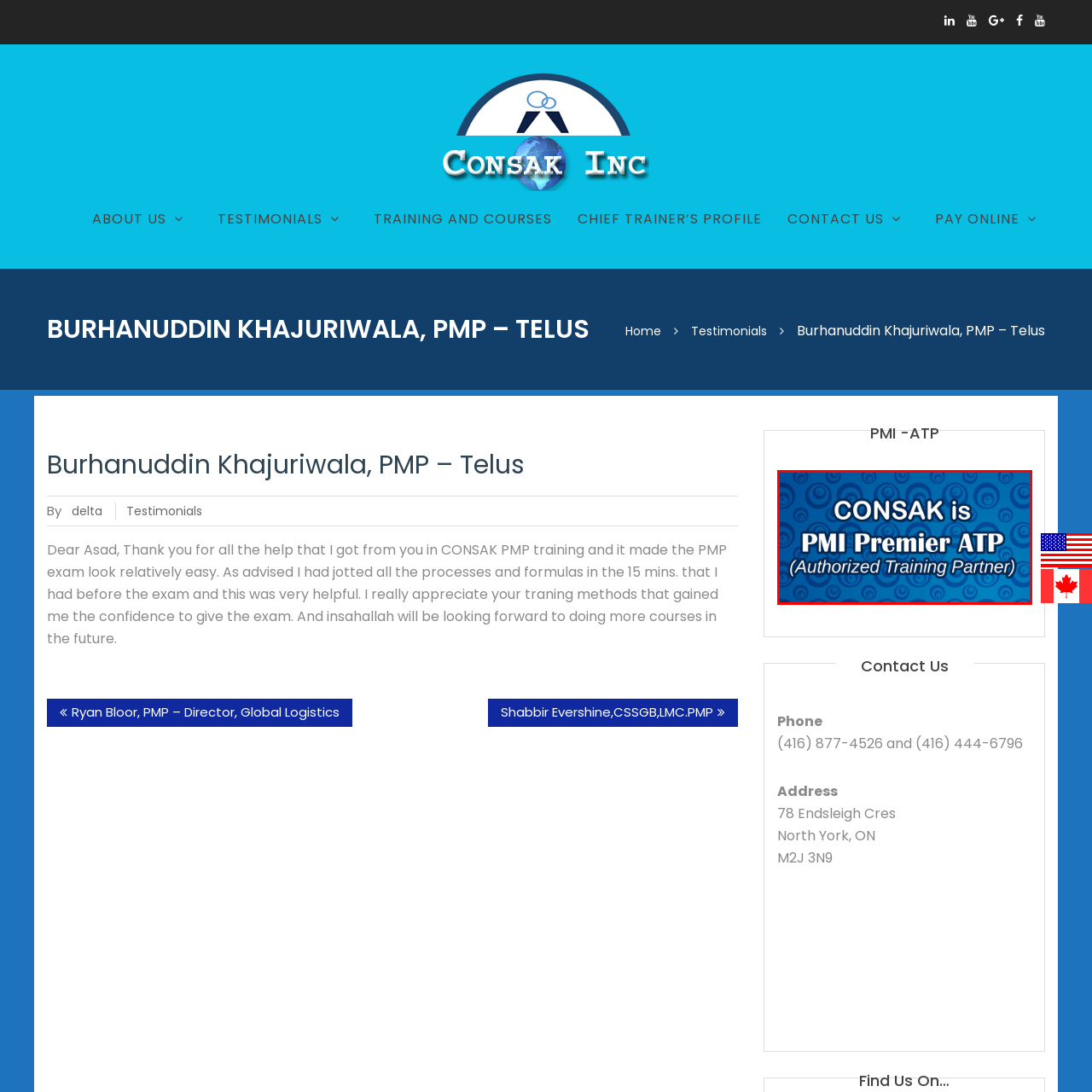Give an in-depth description of the image within the red border.

The image prominently displays the message "CONSAK is PMI Premier ATP (Authorized Training Partner)" against a vibrant blue background adorned with circular patterns. This caption highlights CONSAK's recognition as a Premier Authorized Training Partner by the Project Management Institute (PMI), indicating its commitment to providing high-quality project management training. The design conveys both professionalism and credibility, showcasing CONSAK's dedication to excellence in educational offerings for aspiring project management professionals.